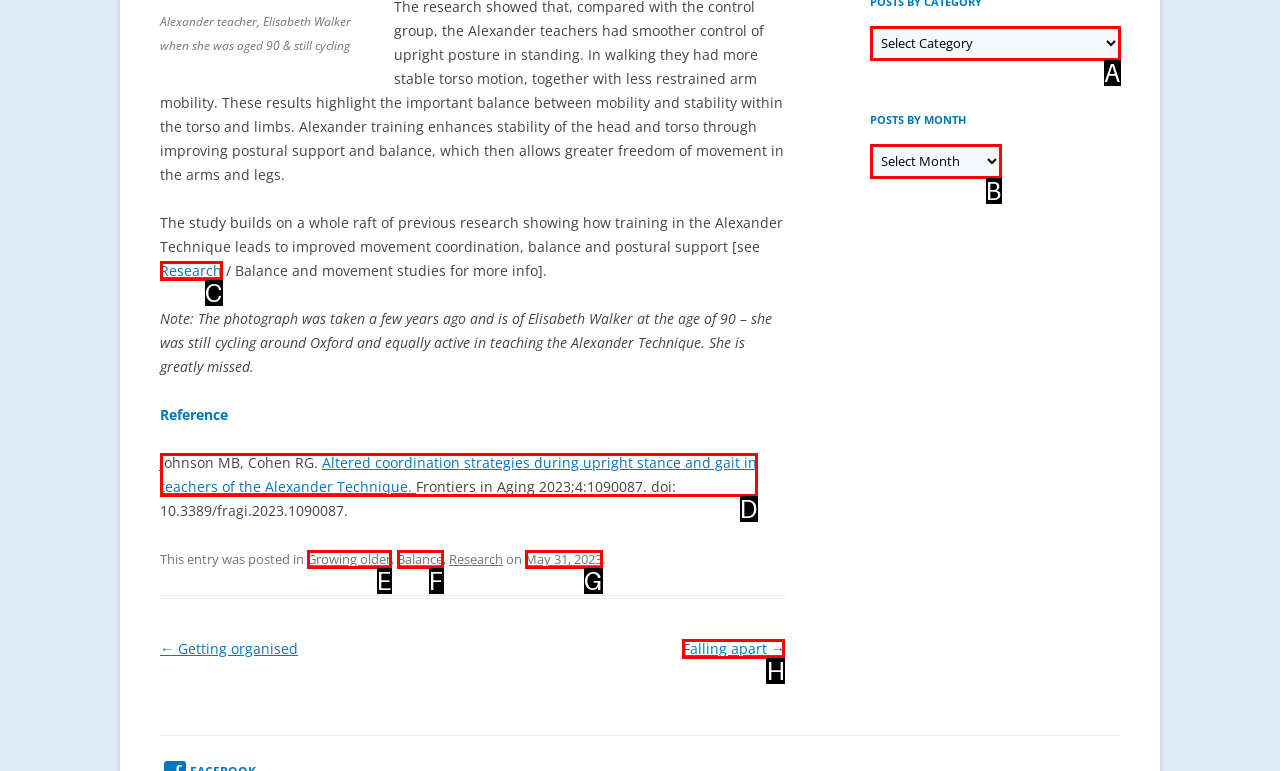Given the description: Research, identify the HTML element that corresponds to it. Respond with the letter of the correct option.

C